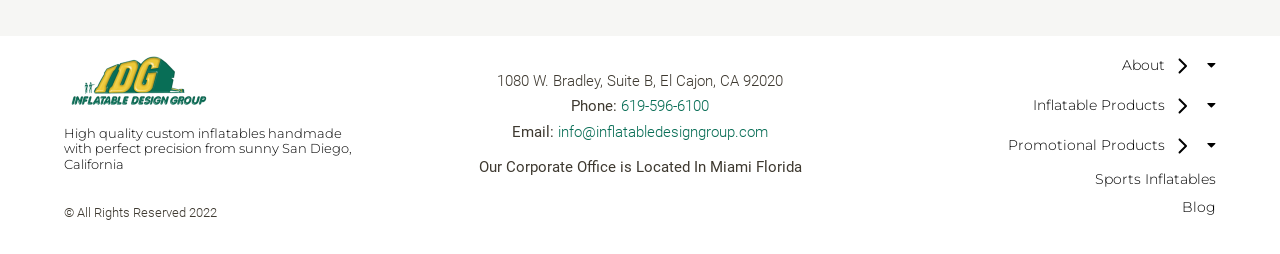Can you pinpoint the bounding box coordinates for the clickable element required for this instruction: "View Valentine's Day Gift products"? The coordinates should be four float numbers between 0 and 1, i.e., [left, top, right, bottom].

None